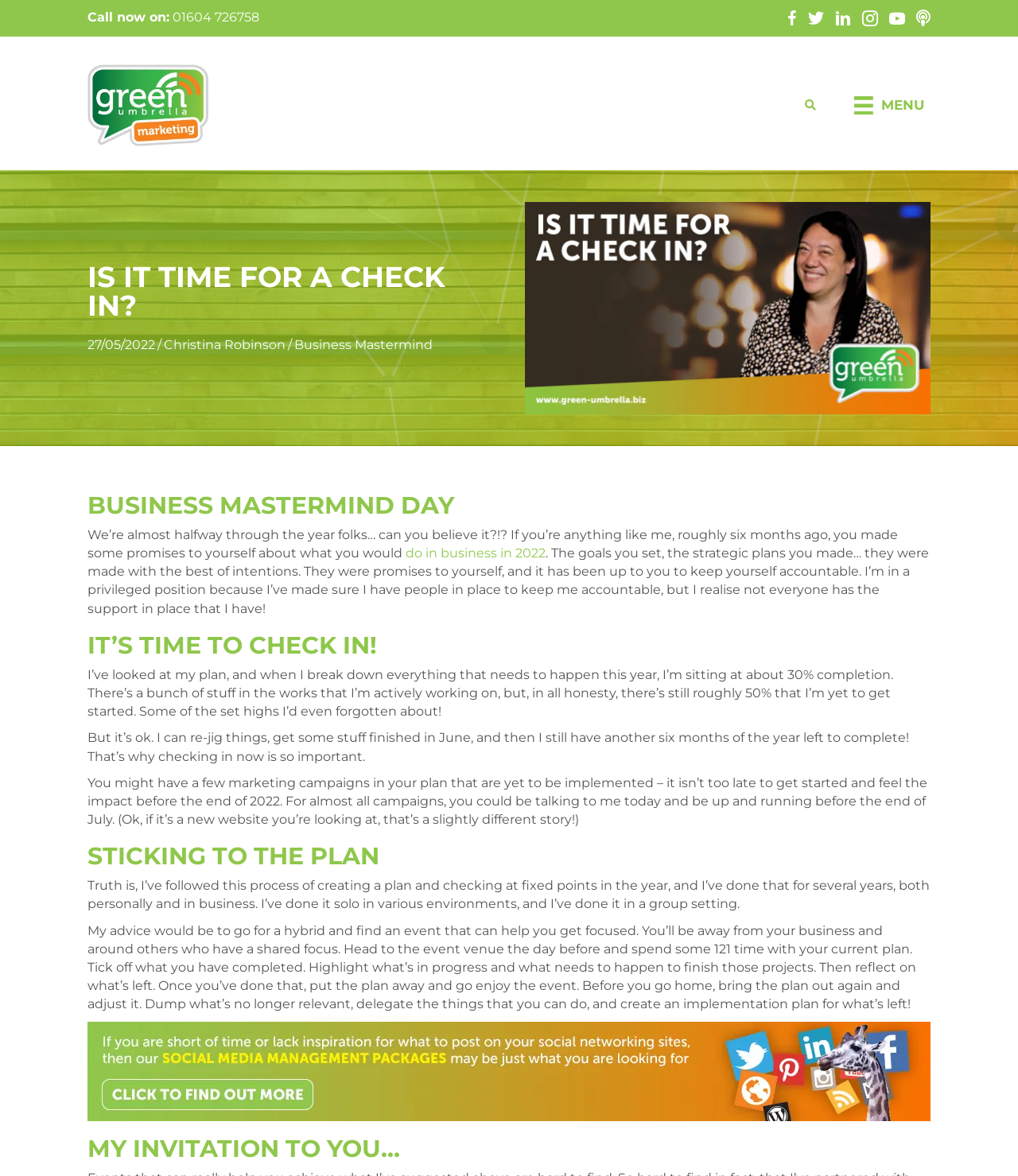Provide a one-word or brief phrase answer to the question:
What is the phone number to call?

01604 726758